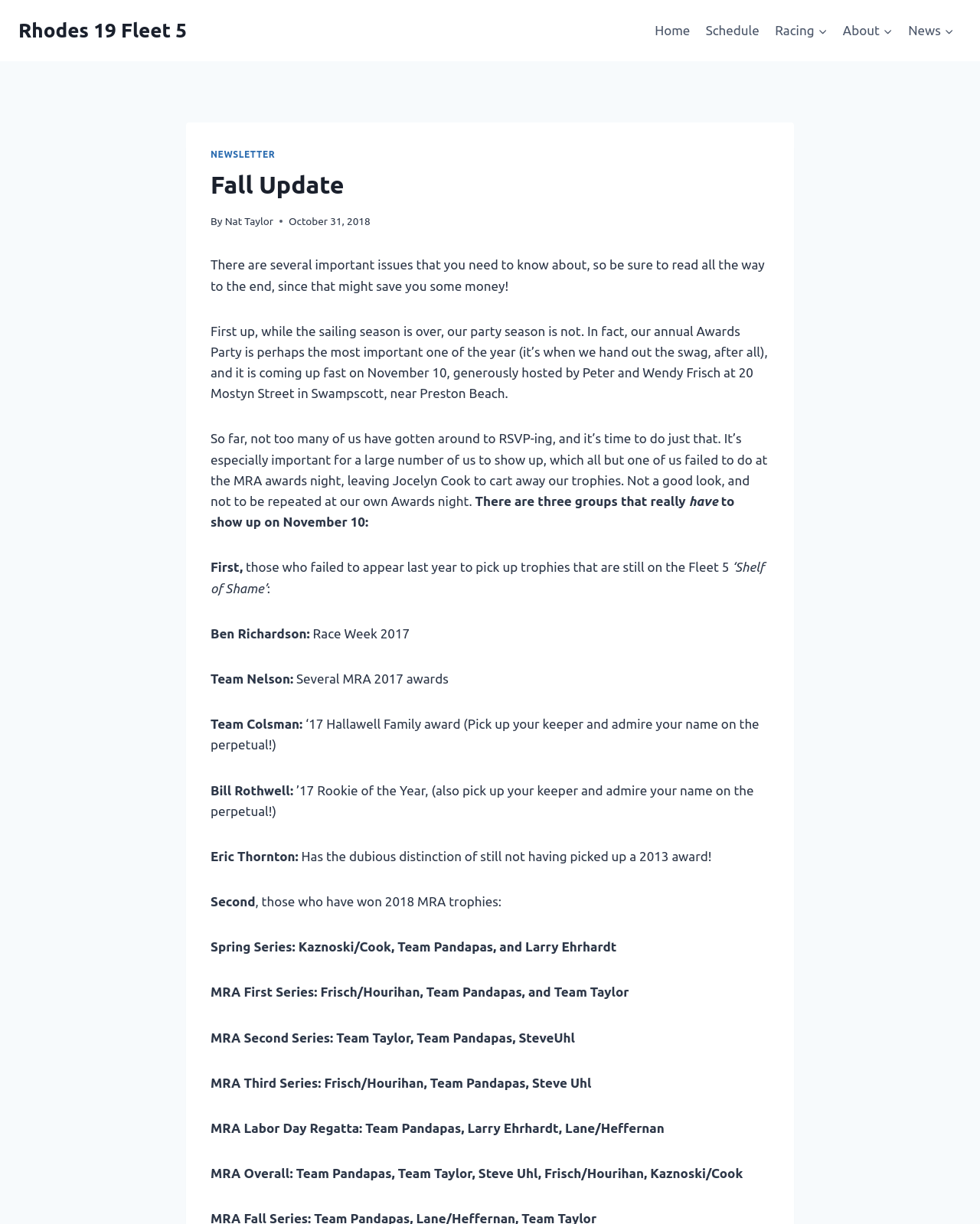Find the bounding box coordinates for the HTML element specified by: "Rhodes 19 Fleet 5".

[0.019, 0.015, 0.191, 0.035]